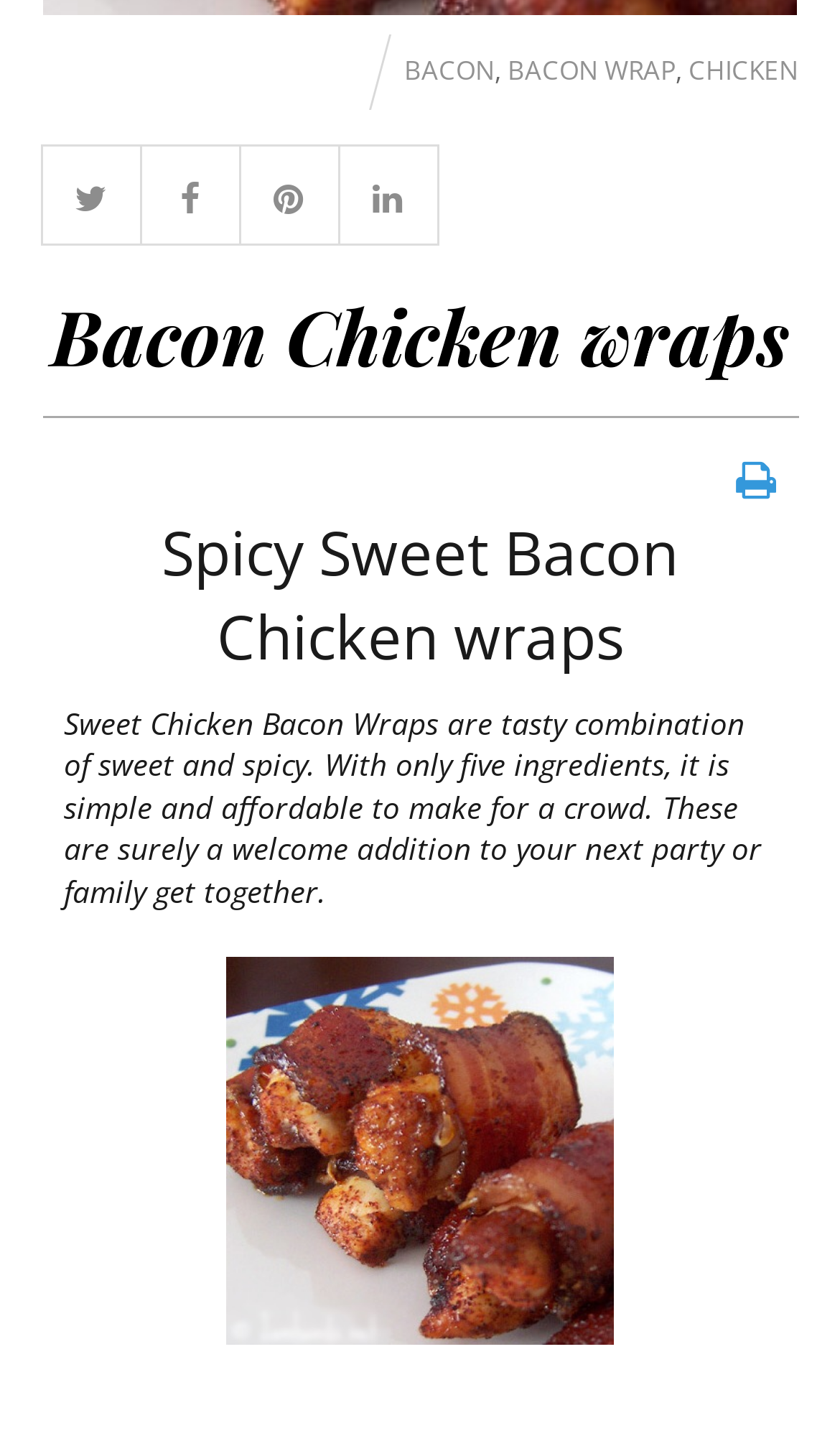Please find the bounding box for the following UI element description. Provide the coordinates in (top-left x, top-left y, bottom-right x, bottom-right y) format, with values between 0 and 1: Python

None